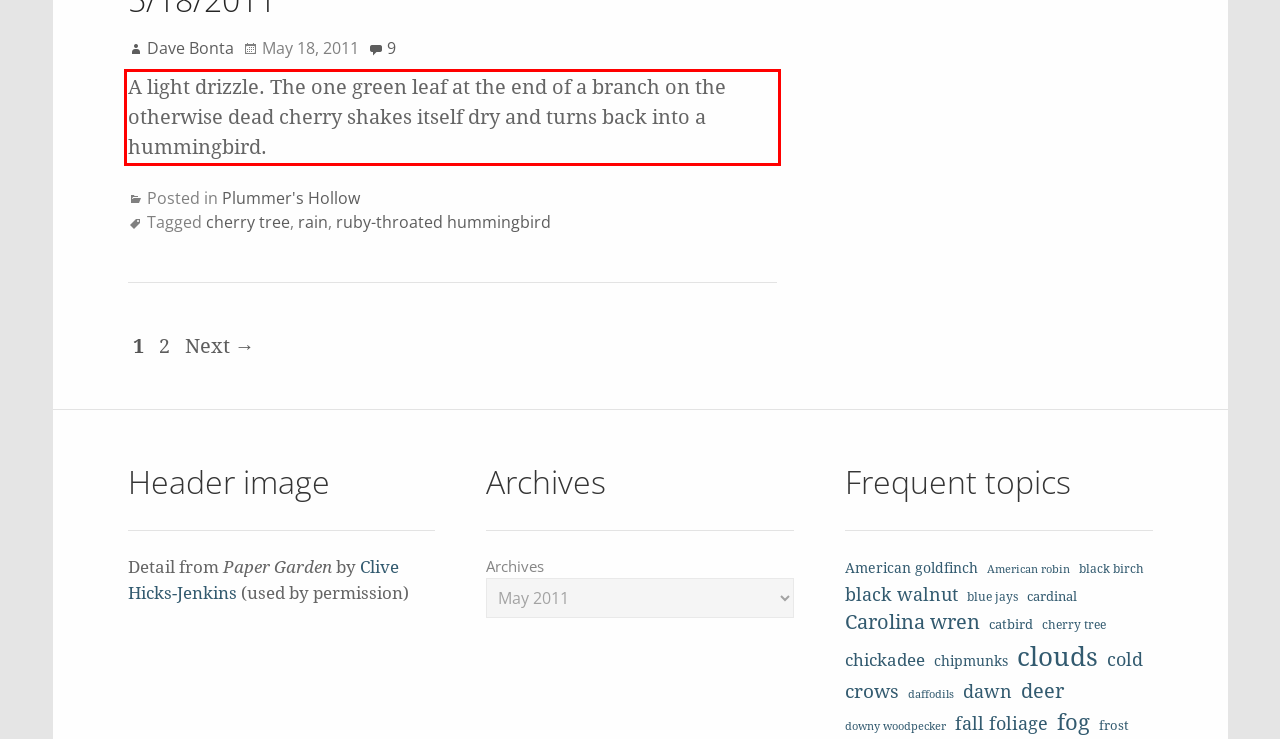Please perform OCR on the text content within the red bounding box that is highlighted in the provided webpage screenshot.

A light drizzle. The one green leaf at the end of a branch on the otherwise dead cherry shakes itself dry and turns back into a hummingbird.